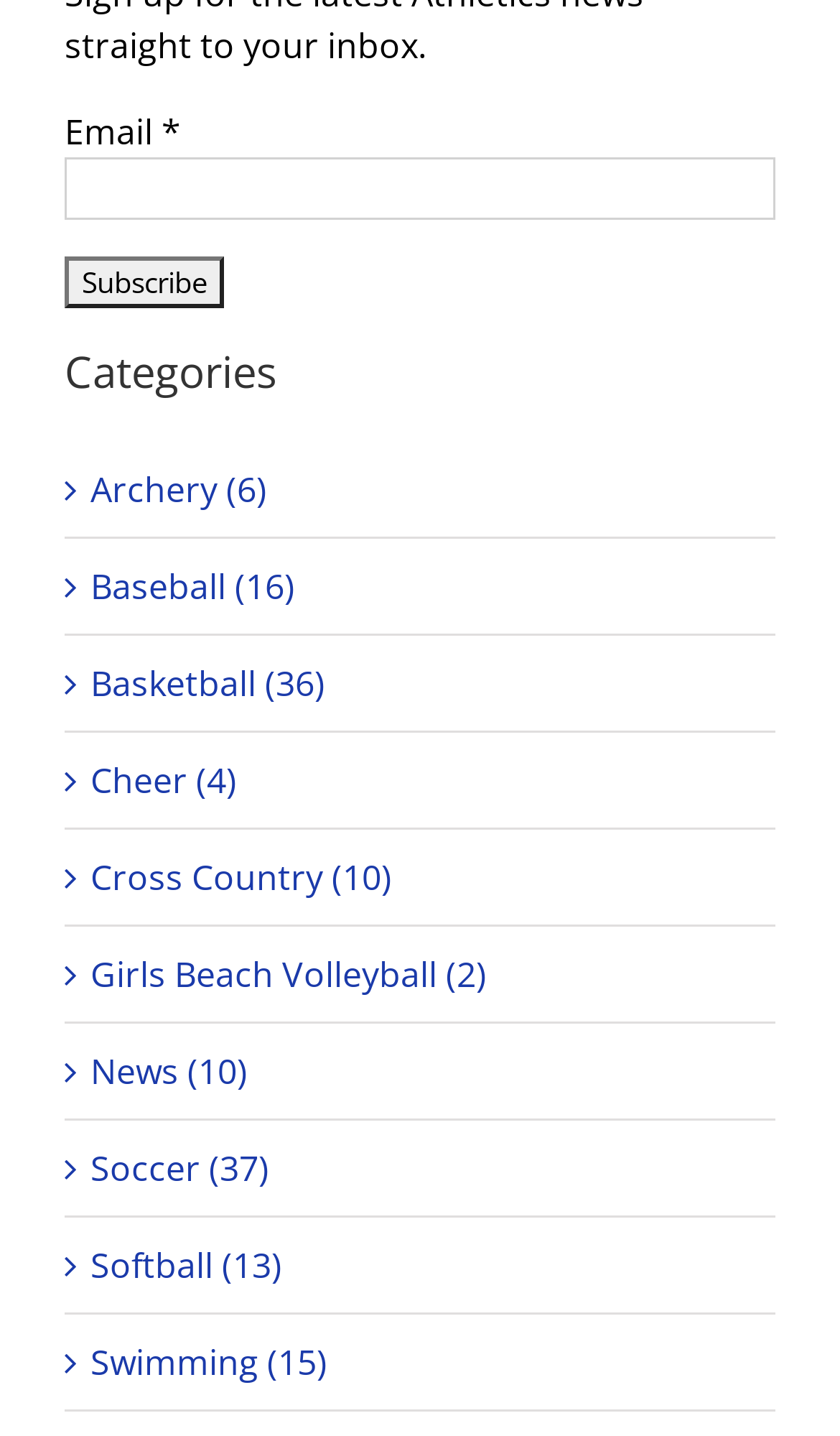Find the bounding box coordinates of the clickable element required to execute the following instruction: "Enter email address". Provide the coordinates as four float numbers between 0 and 1, i.e., [left, top, right, bottom].

[0.077, 0.109, 0.923, 0.153]